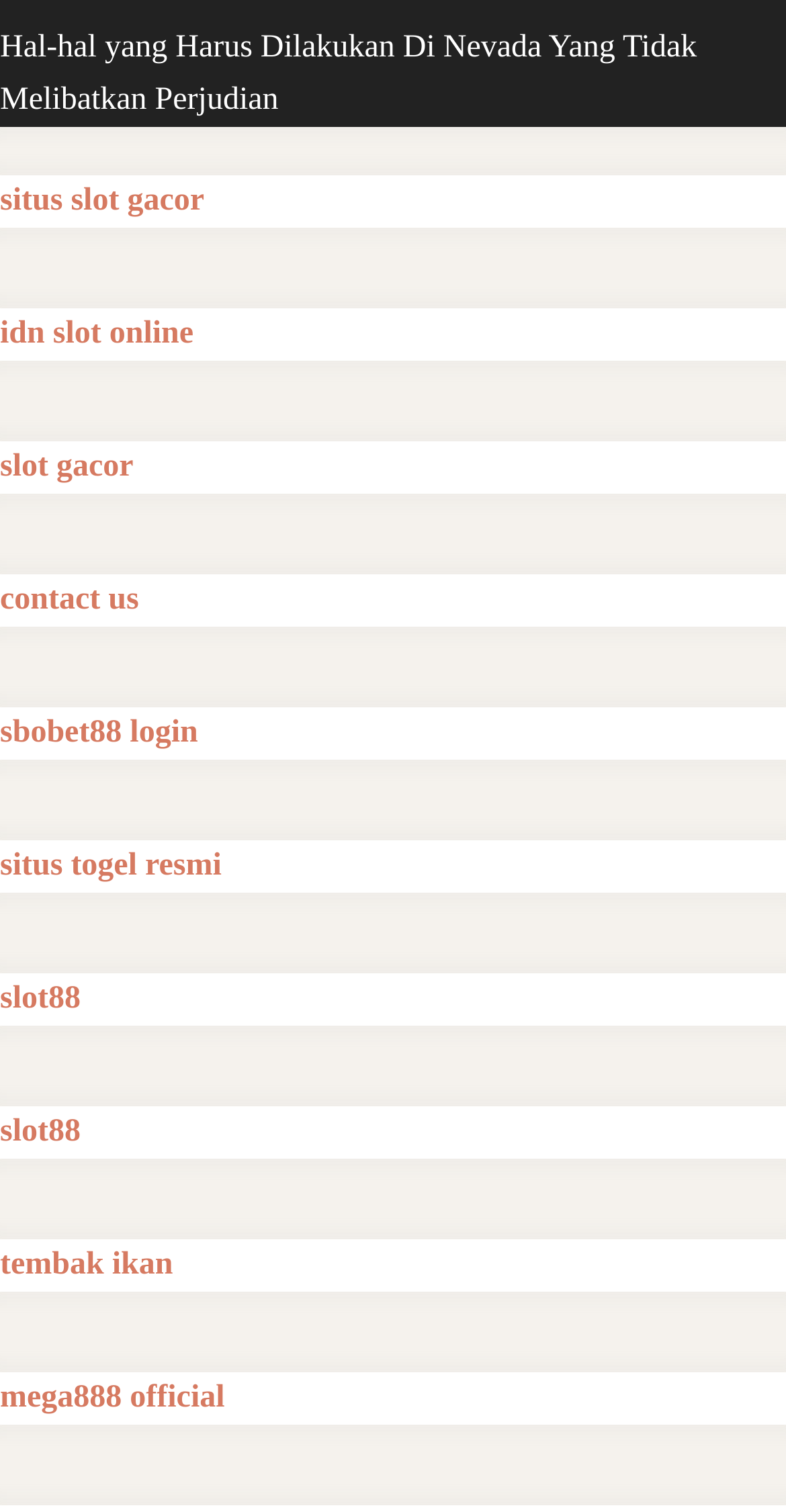Indicate the bounding box coordinates of the element that must be clicked to execute the instruction: "visit situs slot gacor". The coordinates should be given as four float numbers between 0 and 1, i.e., [left, top, right, bottom].

[0.0, 0.122, 0.26, 0.144]